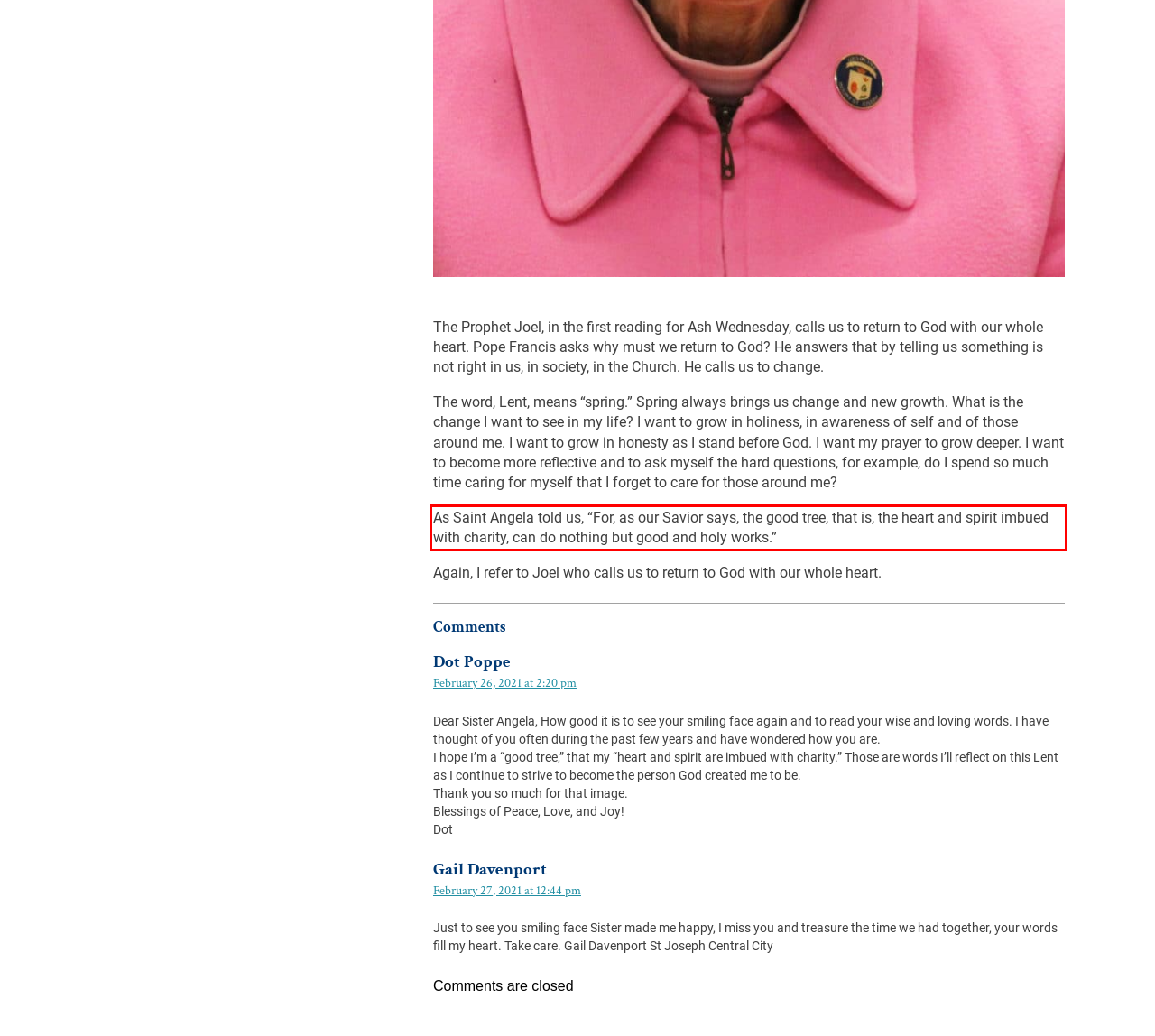Given a screenshot of a webpage, identify the red bounding box and perform OCR to recognize the text within that box.

As Saint Angela told us, “For, as our Savior says, the good tree, that is, the heart and spirit imbued with charity, can do nothing but good and holy works.”